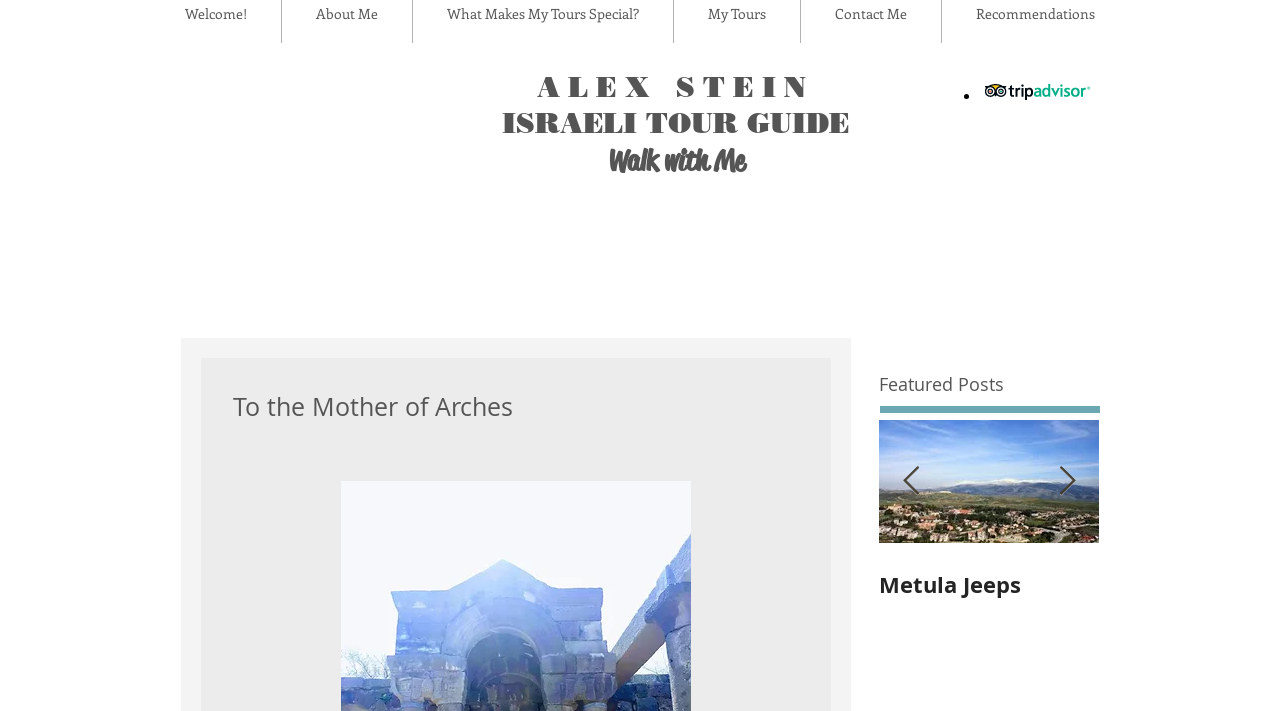Create an in-depth description of the webpage, covering main sections.

The webpage appears to be a blog or personal website of Alex Stein, an Israeli tour guide. At the top, there is a heading with the name "ALEX STEIN" and a link to the same. Below this, there are three more headings: "ISRAELI TOUR GUIDE", "Walk with Me", and an empty heading.

To the right of these headings, there is an iframe containing an embedded content with a heading "To the Mother of Arches", which seems to be related to the meta description about the Byzantine-era synagogue of Umm el-Kanatir.

Below the iframe, there is a heading "Featured Posts" followed by a region containing a list of posts. The list includes three posts: "Blessed Rain!", "Metula Jeeps", and "Training Day (4)". Each post has an image, an article, and a link to the post. The images are positioned above the articles.

At the bottom of the post list, there are two buttons: "Previous Item" and "Next Item", which are likely used to navigate through the list of posts.